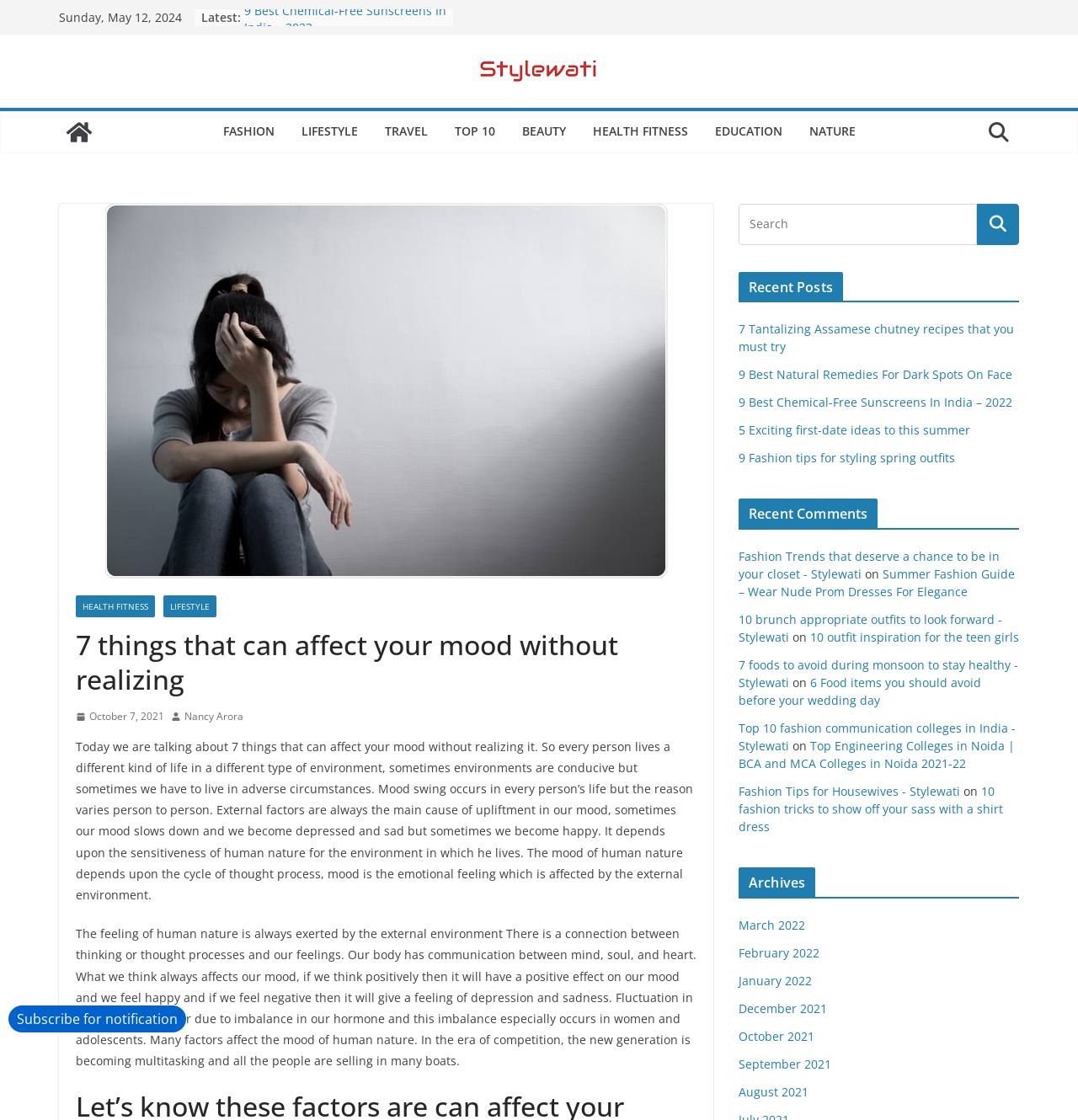From the webpage screenshot, identify the region described by name="s" placeholder="Search". Provide the bounding box coordinates as (top-left x, top-left y, bottom-right x, bottom-right y), with each value being a floating point number between 0 and 1.

[0.685, 0.182, 0.906, 0.218]